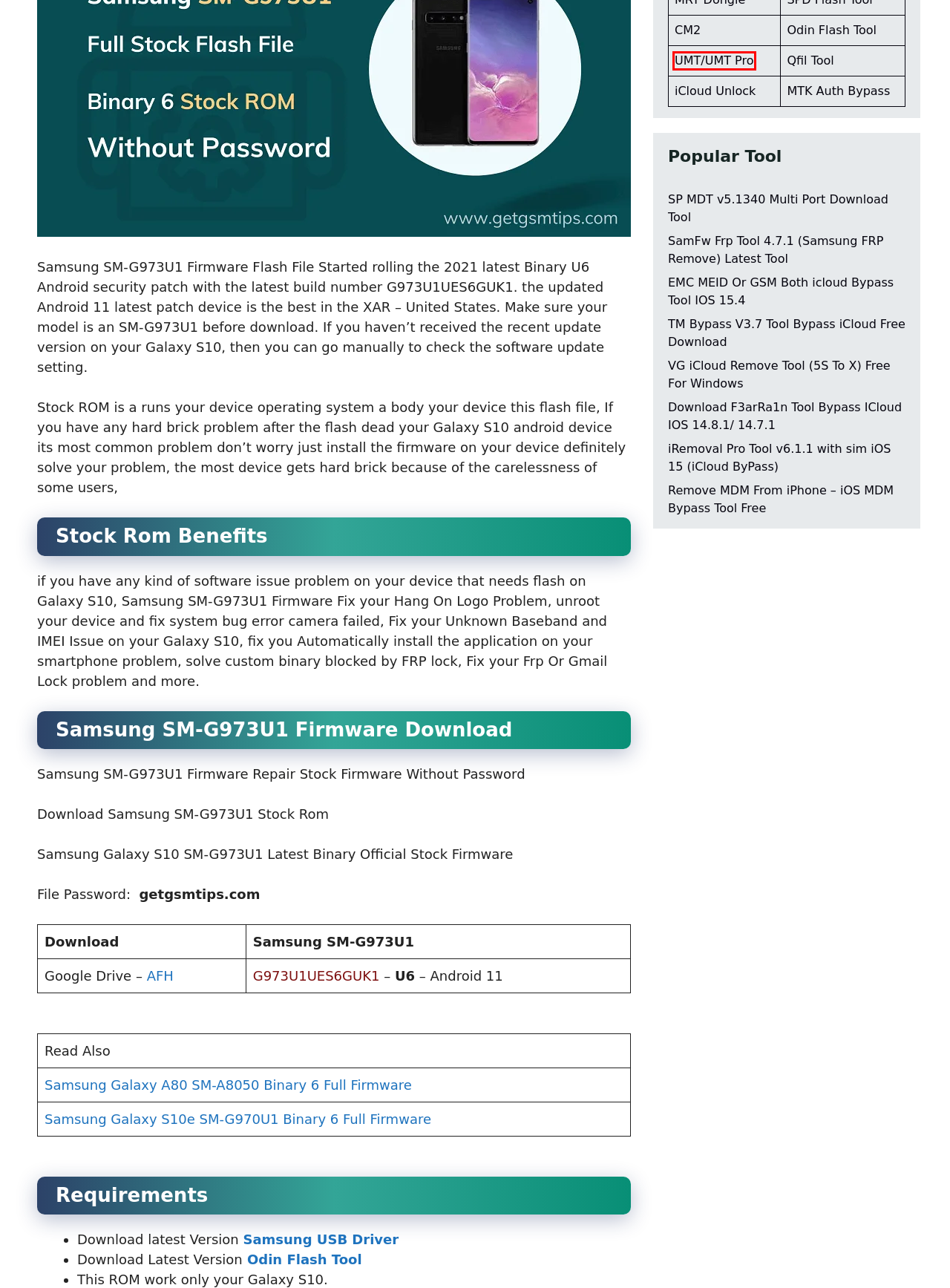Look at the screenshot of the webpage and find the element within the red bounding box. Choose the webpage description that best fits the new webpage that will appear after clicking the element. Here are the candidates:
A. Download Odin 3.14.1 For Samsung Devices All Latest Version
B. Remove MDM From iPhone - iOS MDM Bypass Tool Free
C. QFIL Tool - Download Qualcomm QFIL Flash Tool Latest Version
D. Download F3arRa1n Tool Bypass ICloud IOS 14.8.1
E. UMT
F. TM Bypass V3.7 Tool Bypass iCloud Free Download
G. Download Latest Samsung USB drivers for Mobile Phones 2020
H. EMC MEID Or GSM Both icloud Bypass Tool IOS 15.4

E